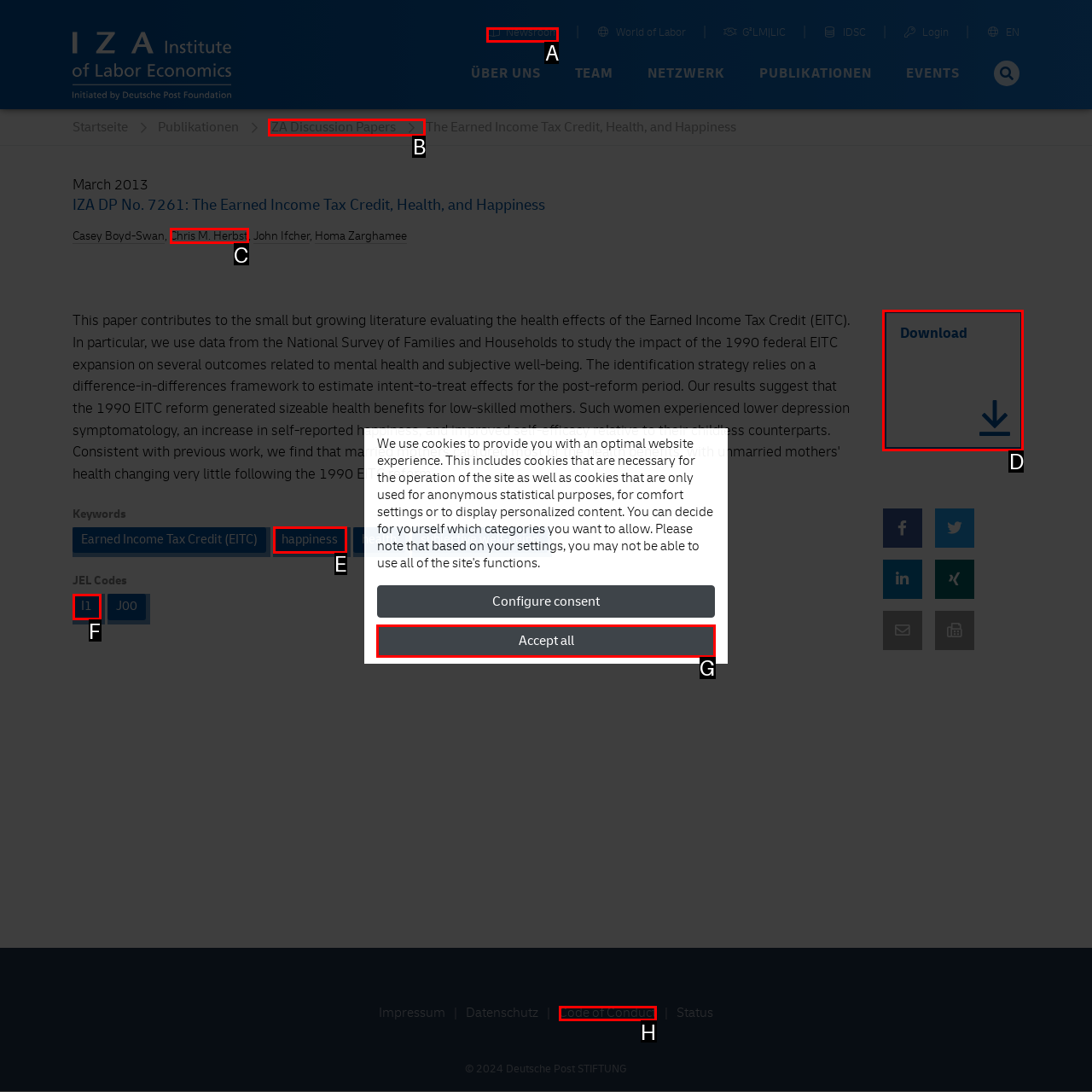Identify the HTML element that corresponds to the following description: I1. Provide the letter of the correct option from the presented choices.

F